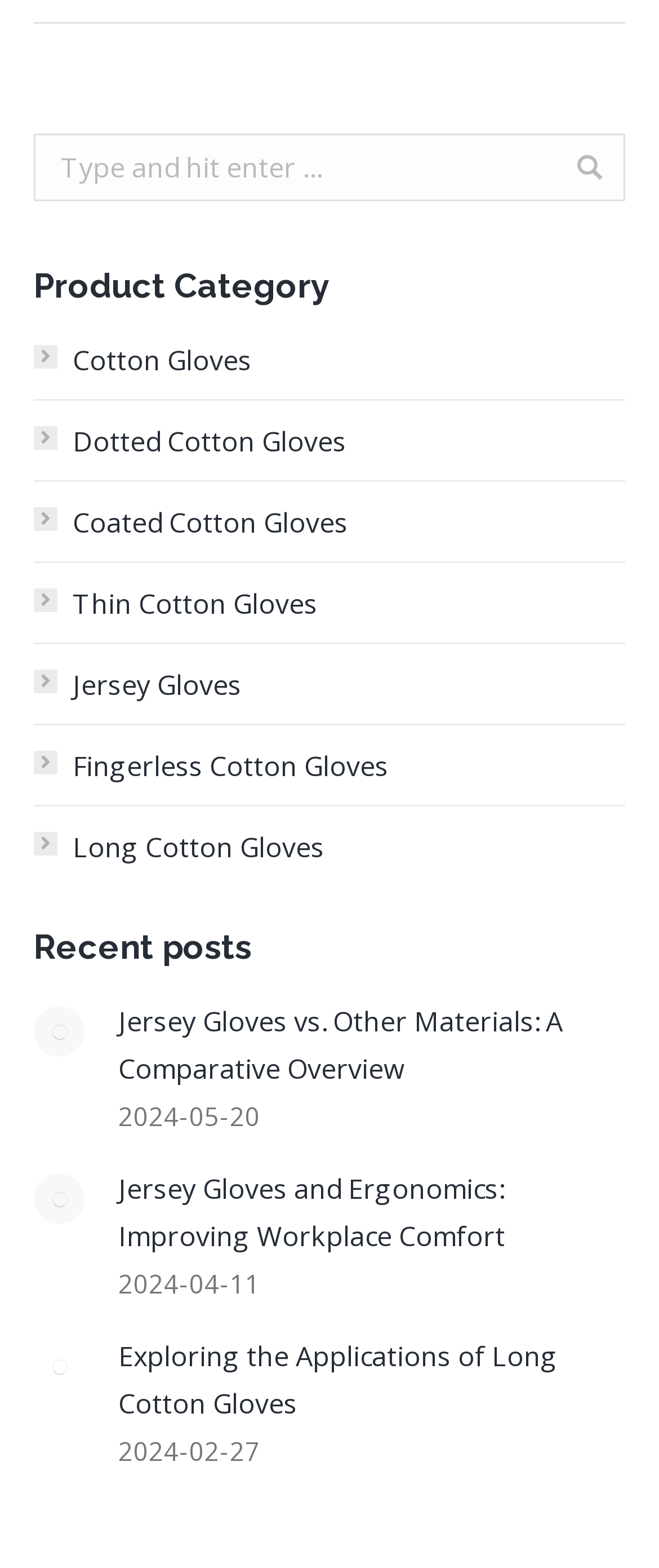Please mark the bounding box coordinates of the area that should be clicked to carry out the instruction: "Search for something".

[0.051, 0.085, 0.949, 0.128]